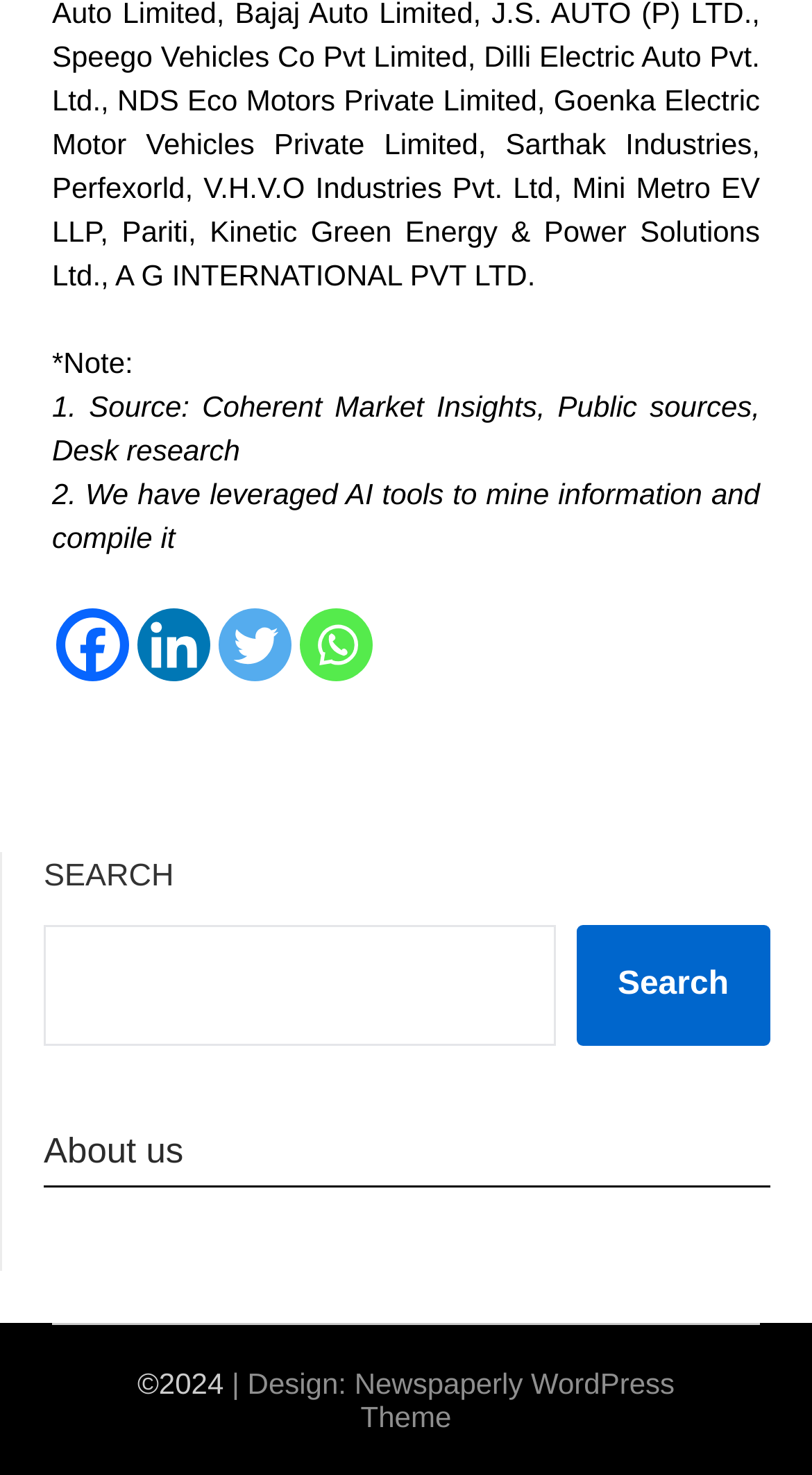Please provide a detailed answer to the question below by examining the image:
How many social media links are available?

The answer can be found by counting the number of link elements with the text 'Facebook', 'Linkedin', 'Twitter', and 'Whatsapp' which are located at the top of the webpage.